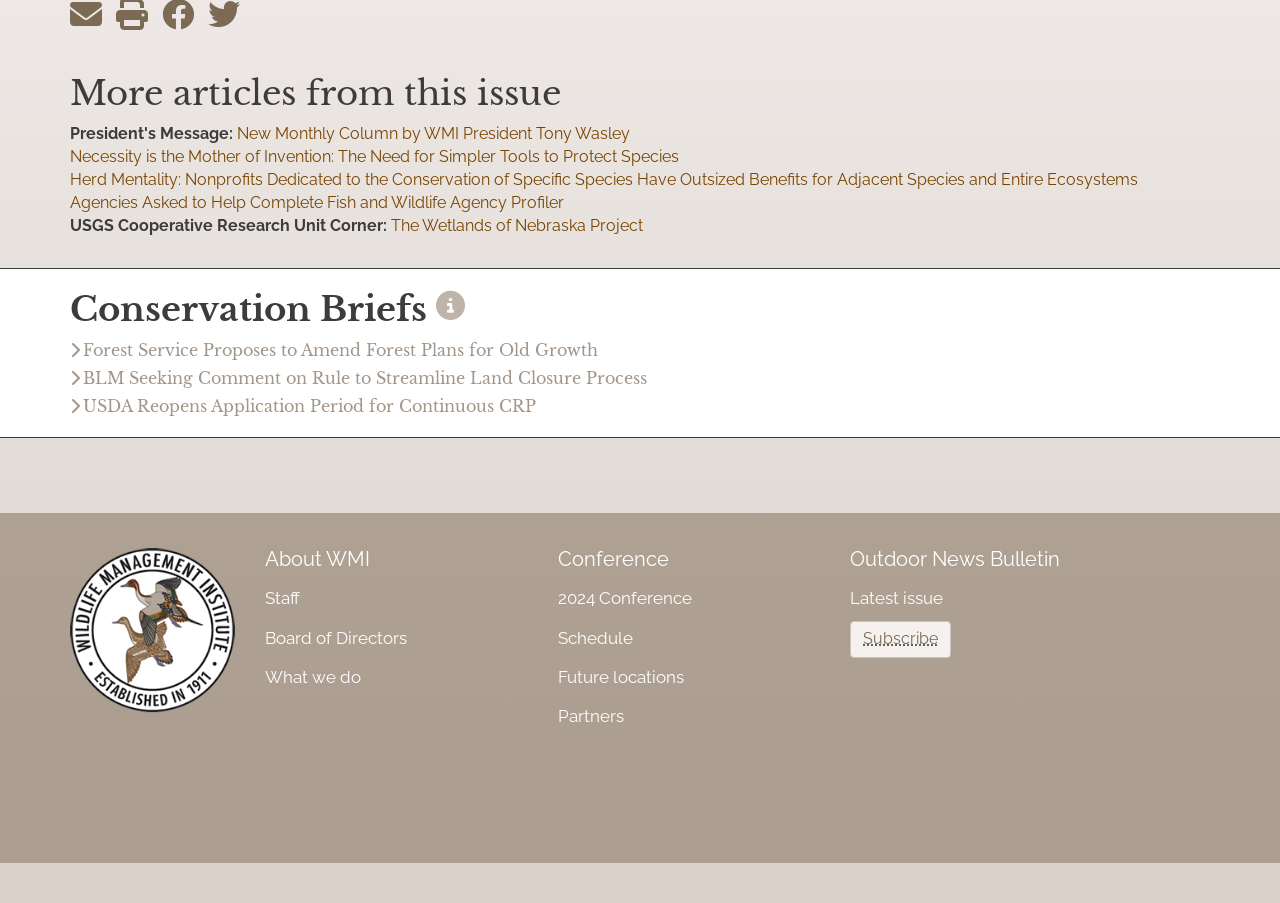Please locate the bounding box coordinates of the element that needs to be clicked to achieve the following instruction: "Read more about New Monthly Column by WMI President Tony Wasley". The coordinates should be four float numbers between 0 and 1, i.e., [left, top, right, bottom].

[0.185, 0.138, 0.492, 0.159]